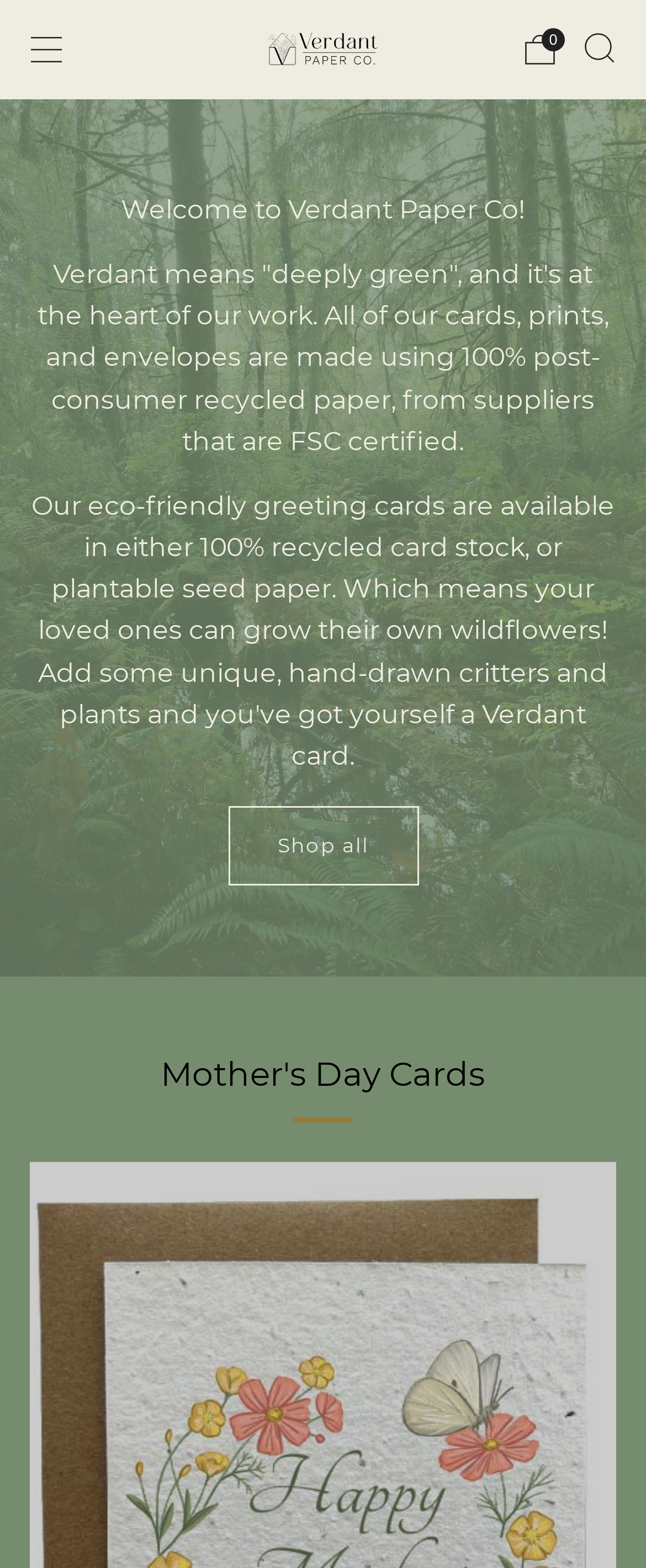Show the bounding box coordinates for the HTML element described as: "aria-label="Menu"".

[0.046, 0.021, 0.097, 0.042]